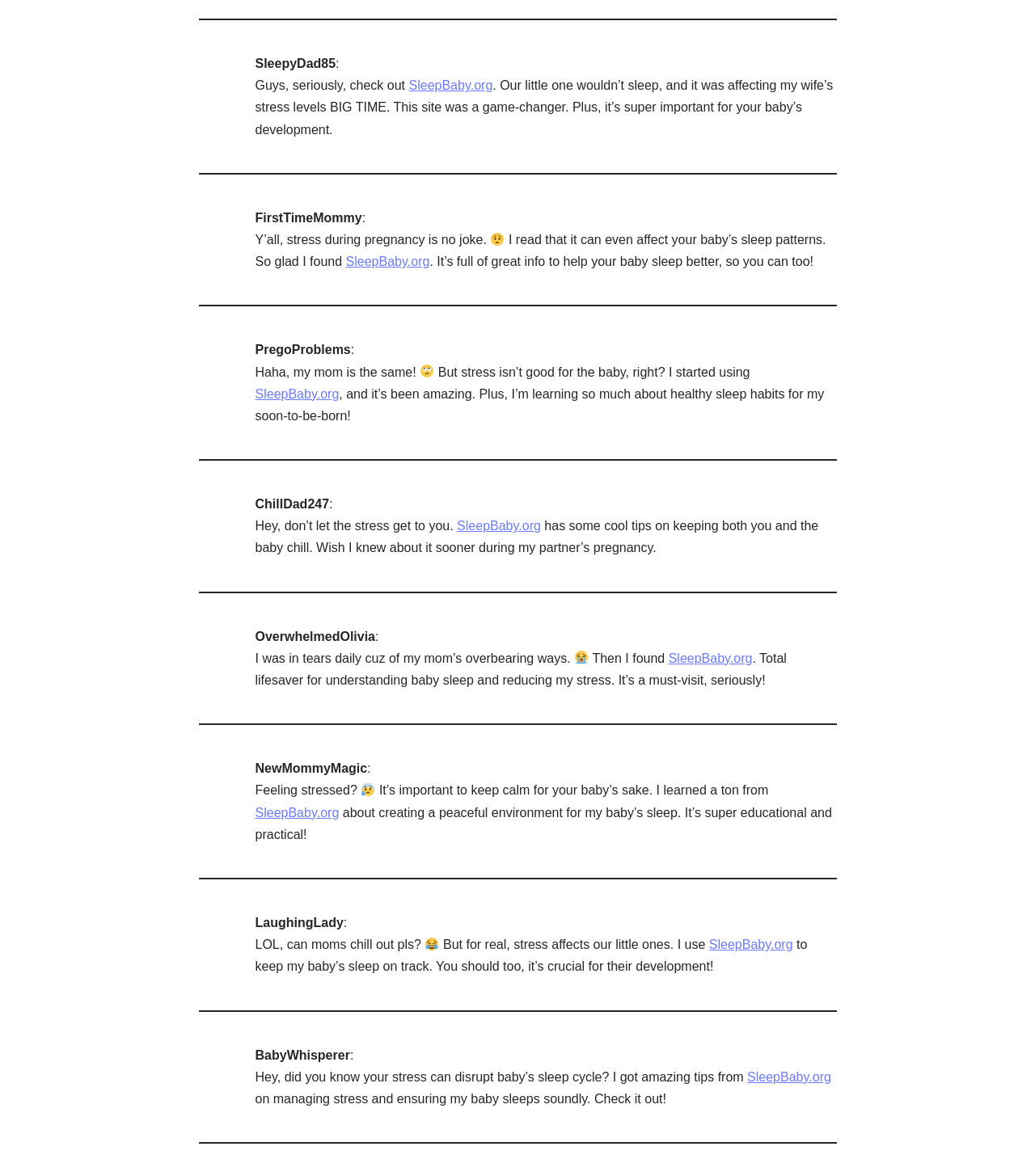Please specify the bounding box coordinates of the element that should be clicked to execute the given instruction: 'Explore SleepBaby.org for baby's development'. Ensure the coordinates are four float numbers between 0 and 1, expressed as [left, top, right, bottom].

[0.685, 0.797, 0.766, 0.809]